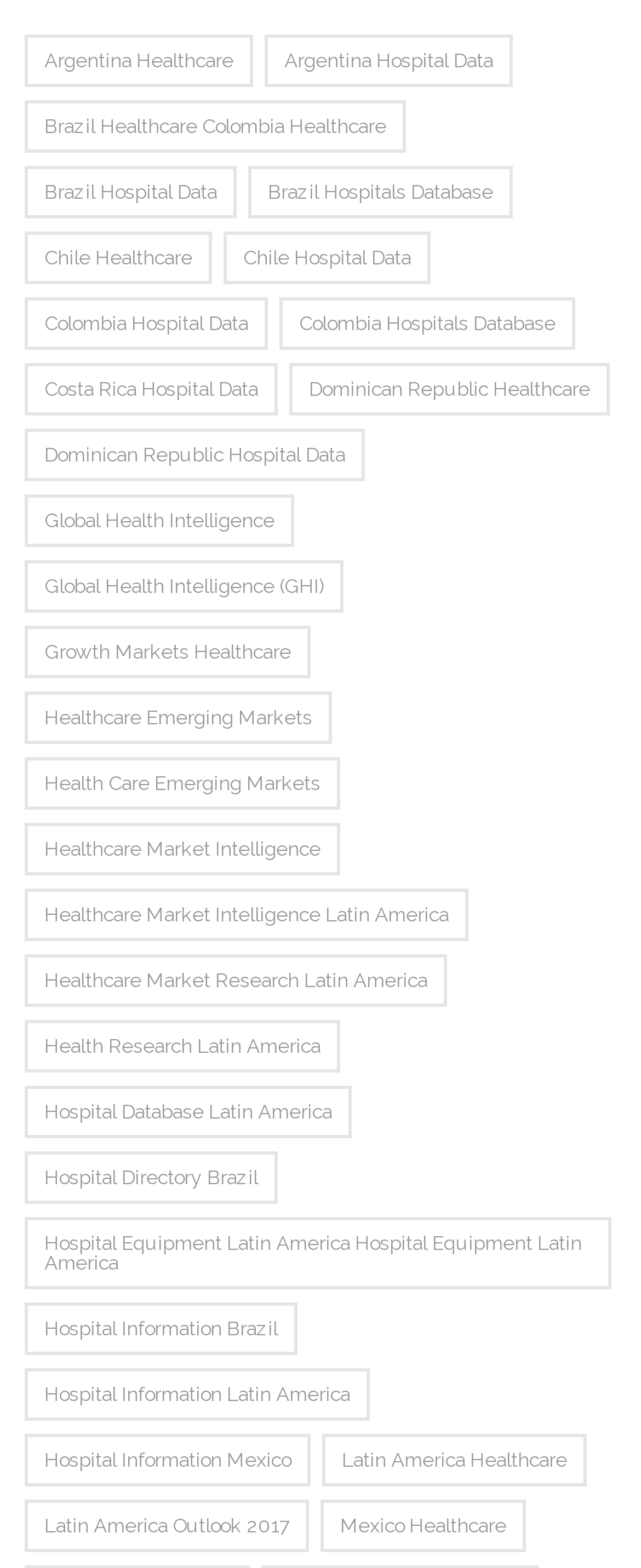Can you give a comprehensive explanation to the question given the content of the image?
What is the first country's healthcare data?

The first link on the webpage is 'argentina healthcare (77 items)' which suggests that the first country's healthcare data is from Argentina.